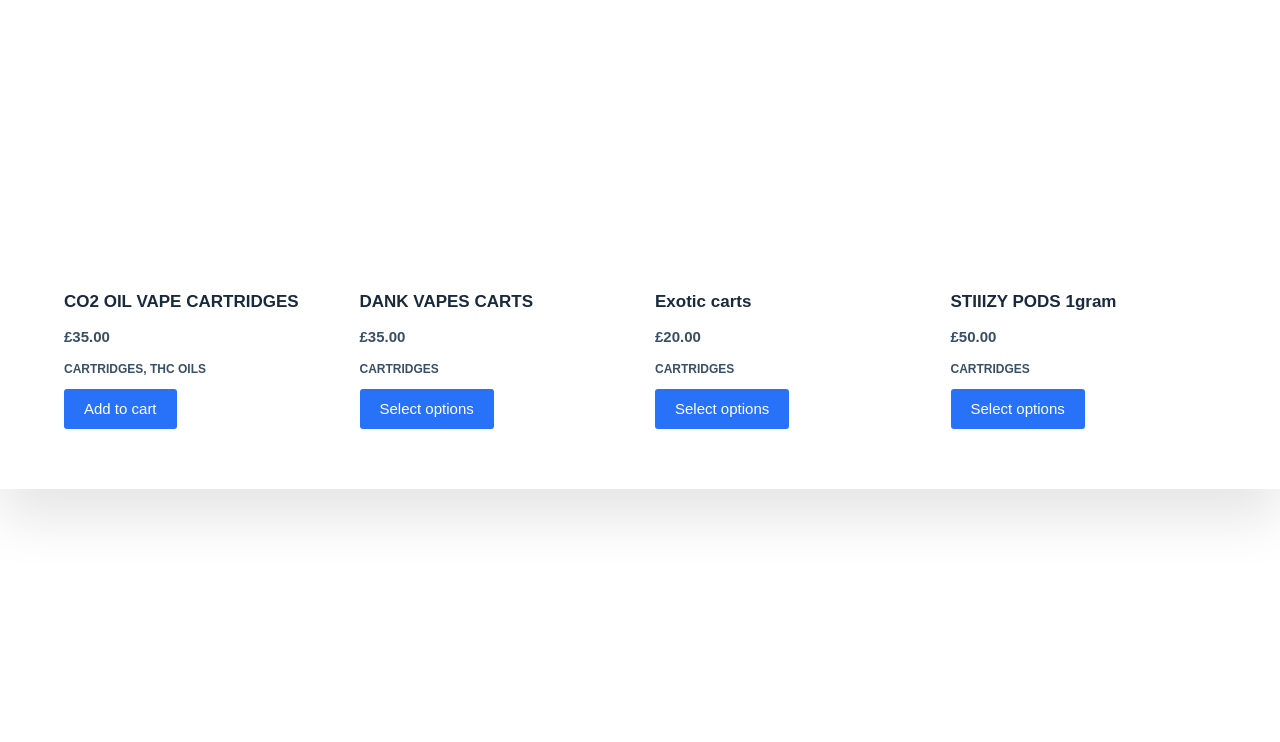Provide the bounding box coordinates of the HTML element this sentence describes: "DANK VAPES CARTS". The bounding box coordinates consist of four float numbers between 0 and 1, i.e., [left, top, right, bottom].

[0.281, 0.722, 0.416, 0.748]